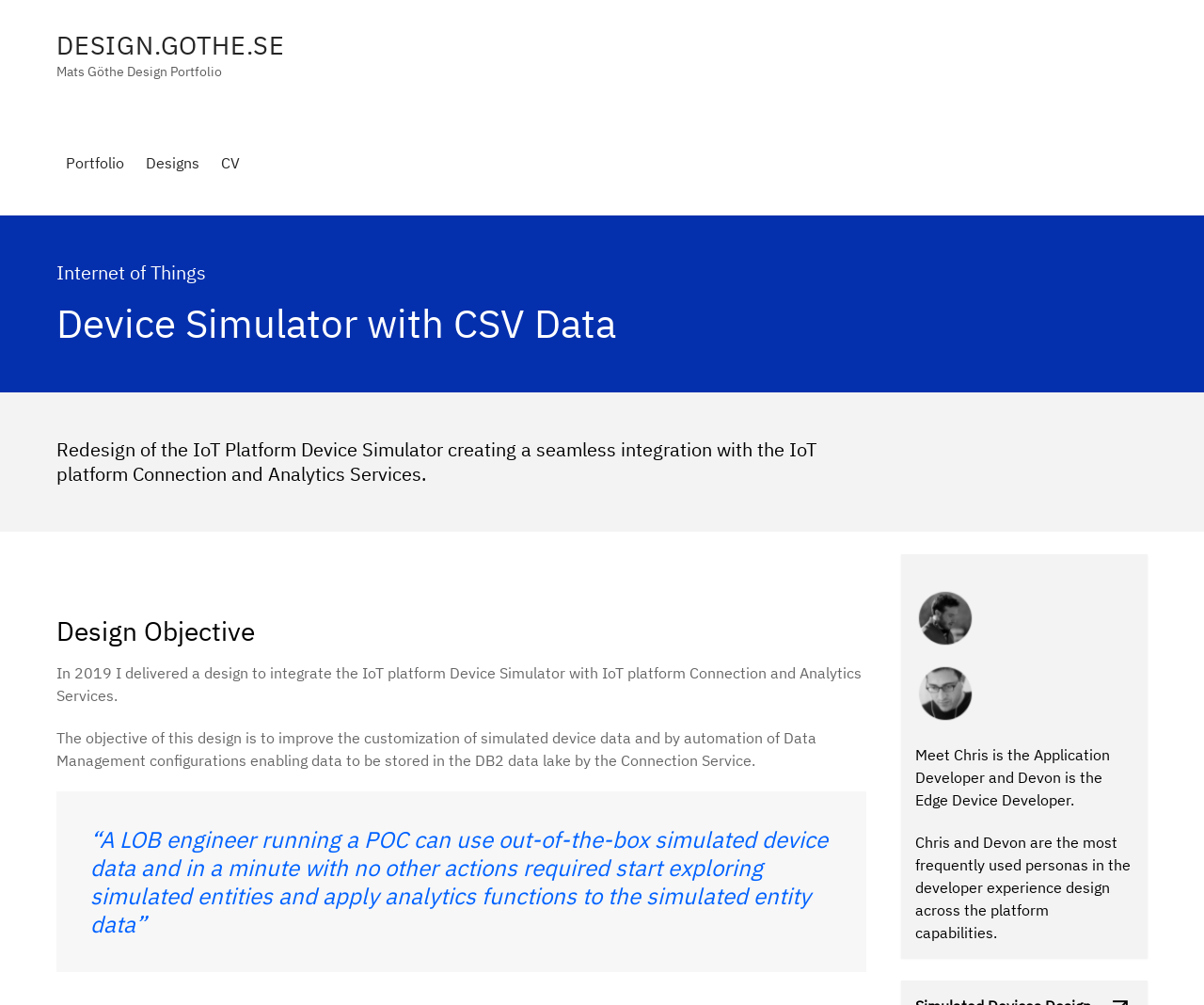Create a detailed summary of all the visual and textual information on the webpage.

The webpage is a design portfolio page, specifically showcasing a project called "Device Simulator with CSV Data". At the top left, there is a link to the website "DESIGN.GOTHE.SE" and a static text "Mats Göthe Design Portfolio". Below these, there are three links: "Portfolio", "Designs", and "CV", aligned horizontally.

Further down, there is a section dedicated to the project, with a heading "Internet of Things" followed by a static text "Device Simulator with CSV Data" and a brief description of the project. Below this, there is a longer paragraph explaining the redesign of the IoT Platform Device Simulator, aiming to improve the customization of simulated device data.

The next section is headed by "Design Objective", which describes the objective of the design project. There are two paragraphs explaining the design goals, including improving the customization of simulated device data and automating data management configurations.

Following this, there is a quote from a LOB engineer, describing the benefits of the design. Below the quote, there are two images of people, Chris and Devon, who are personas used in the developer experience design across the platform capabilities. A static text describes their roles and how they are used in the design.